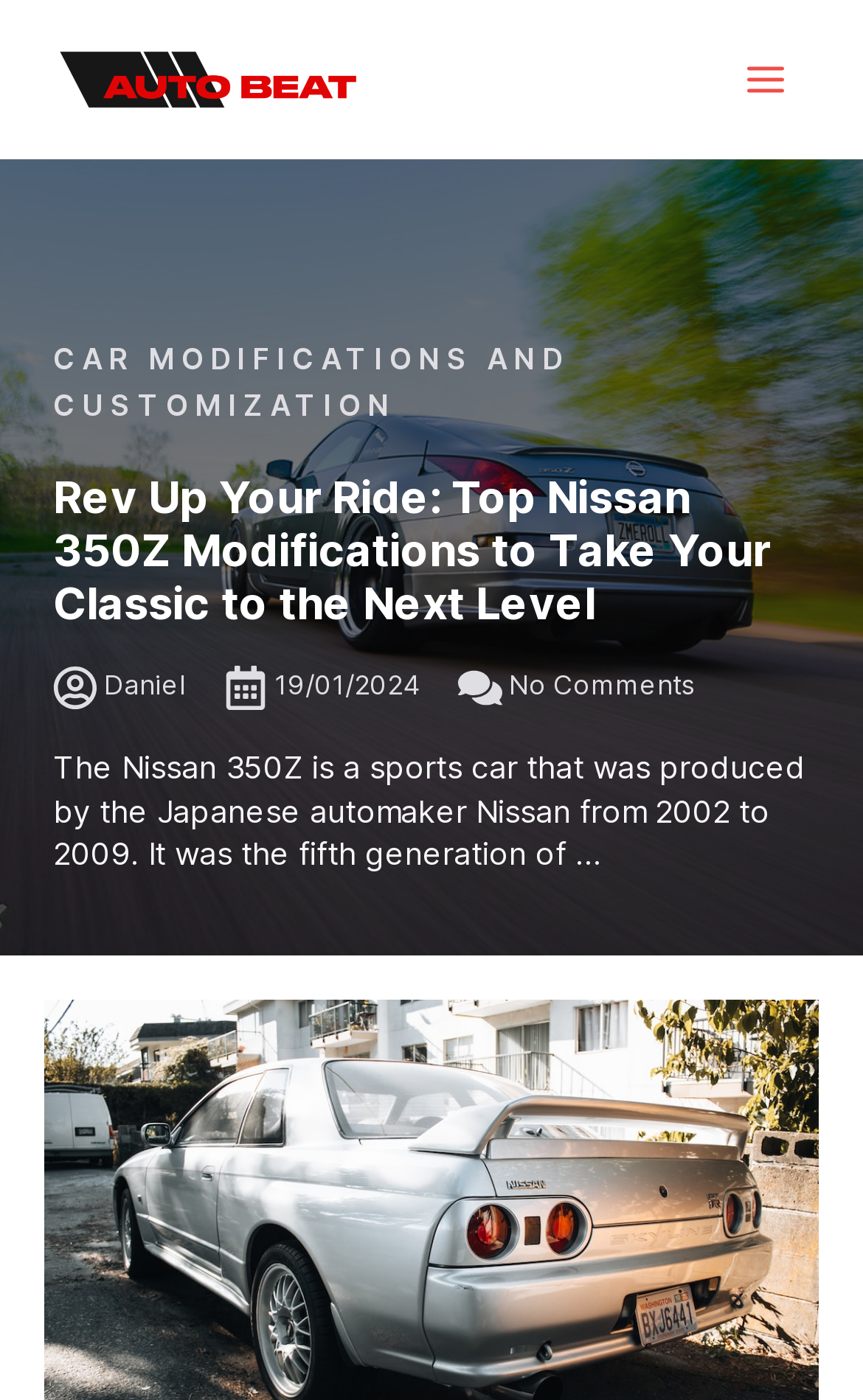By analyzing the image, answer the following question with a detailed response: When was the featured article published?

The webpage contains a static text element with the date '19/01/2024', which is likely the publication date of the featured article, as it is placed near the article's title and author.